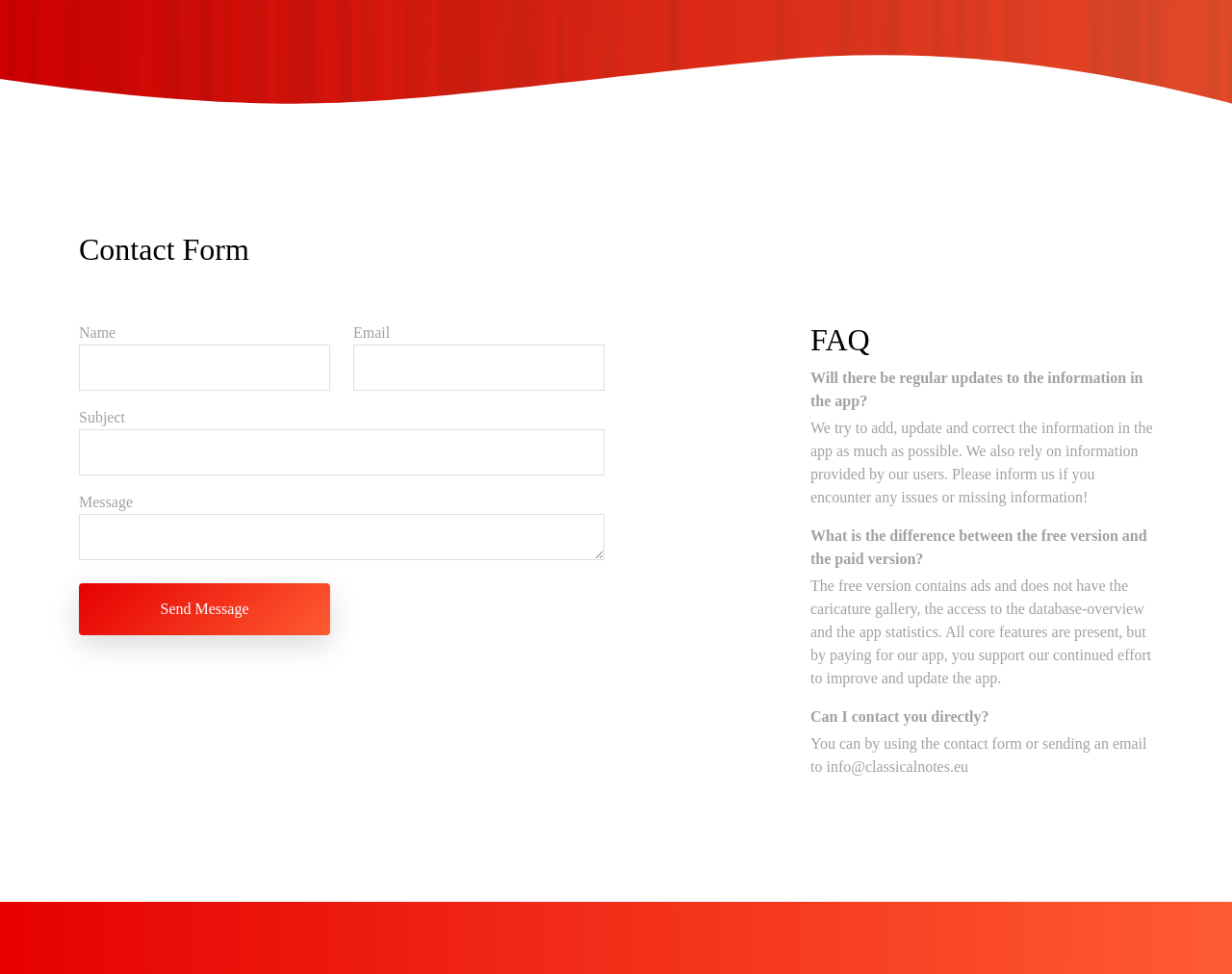Identify the bounding box coordinates for the UI element described as follows: parent_node: Subject name="subject". Use the format (top-left x, top-left y, bottom-right x, bottom-right y) and ensure all values are floating point numbers between 0 and 1.

[0.064, 0.441, 0.491, 0.489]